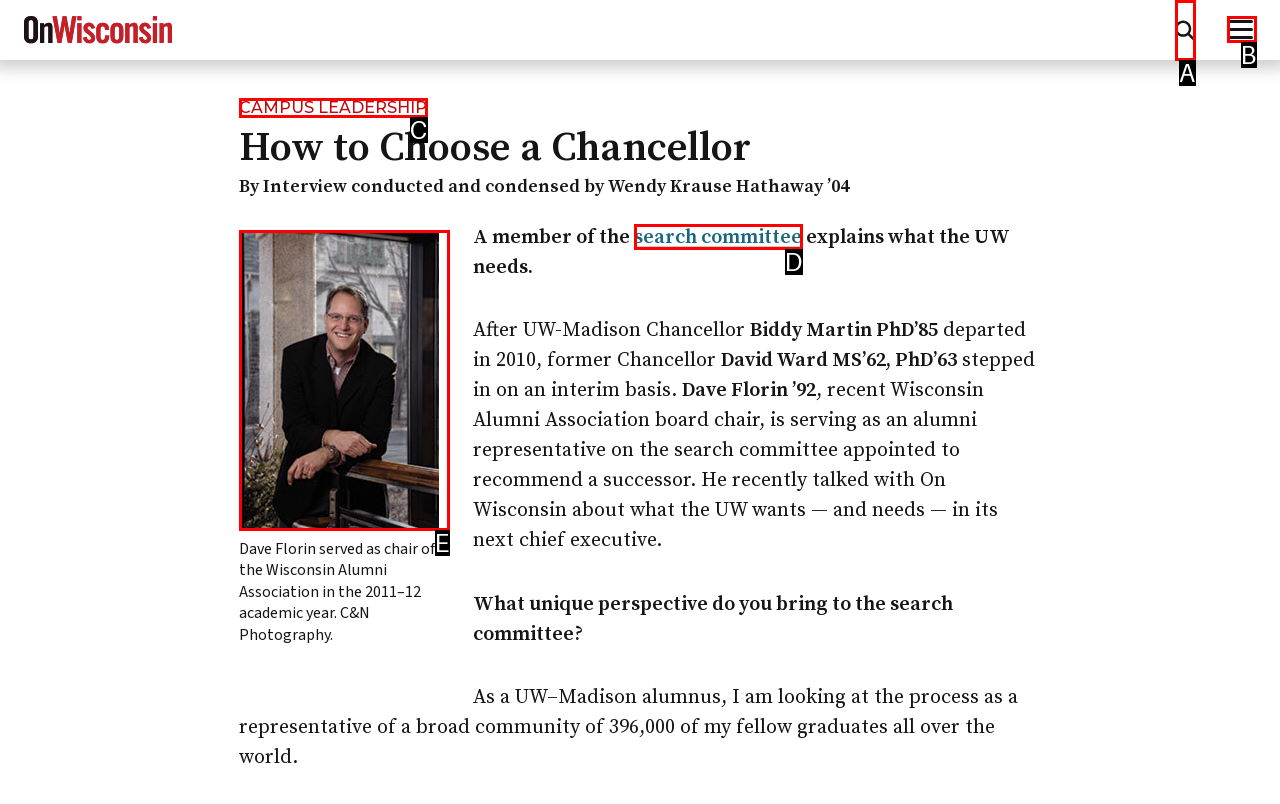With the provided description: search committee, select the most suitable HTML element. Respond with the letter of the selected option.

D